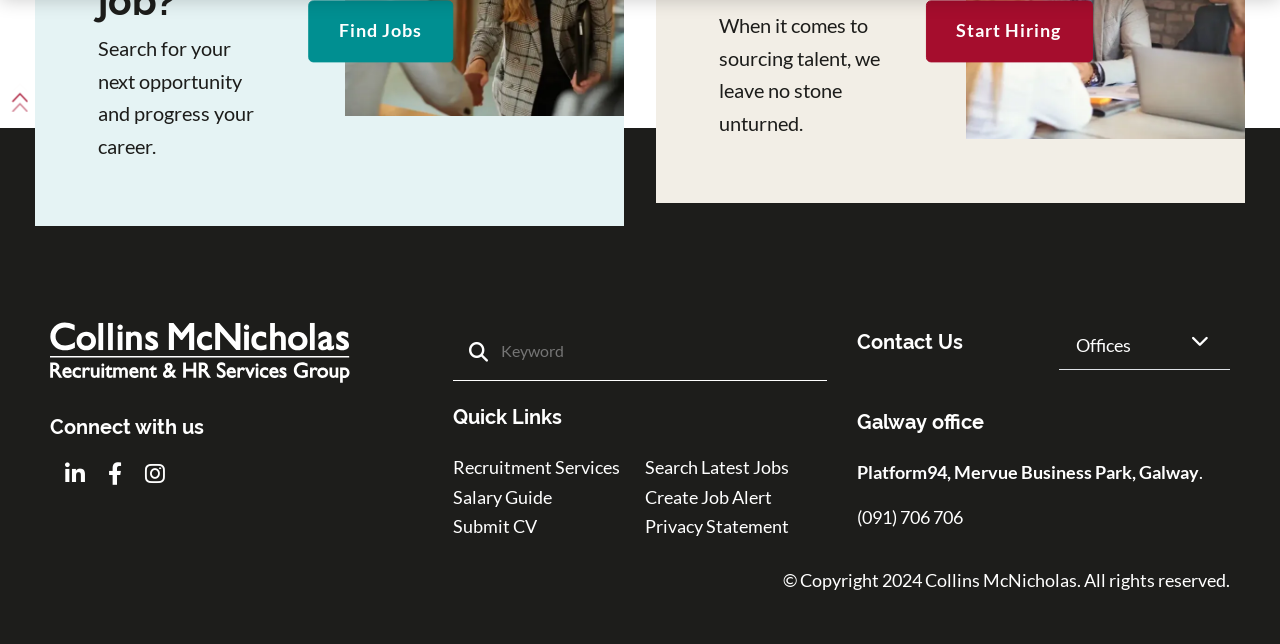Please specify the bounding box coordinates of the clickable region to carry out the following instruction: "Start hiring". The coordinates should be four float numbers between 0 and 1, in the format [left, top, right, bottom].

[0.723, 0.001, 0.853, 0.096]